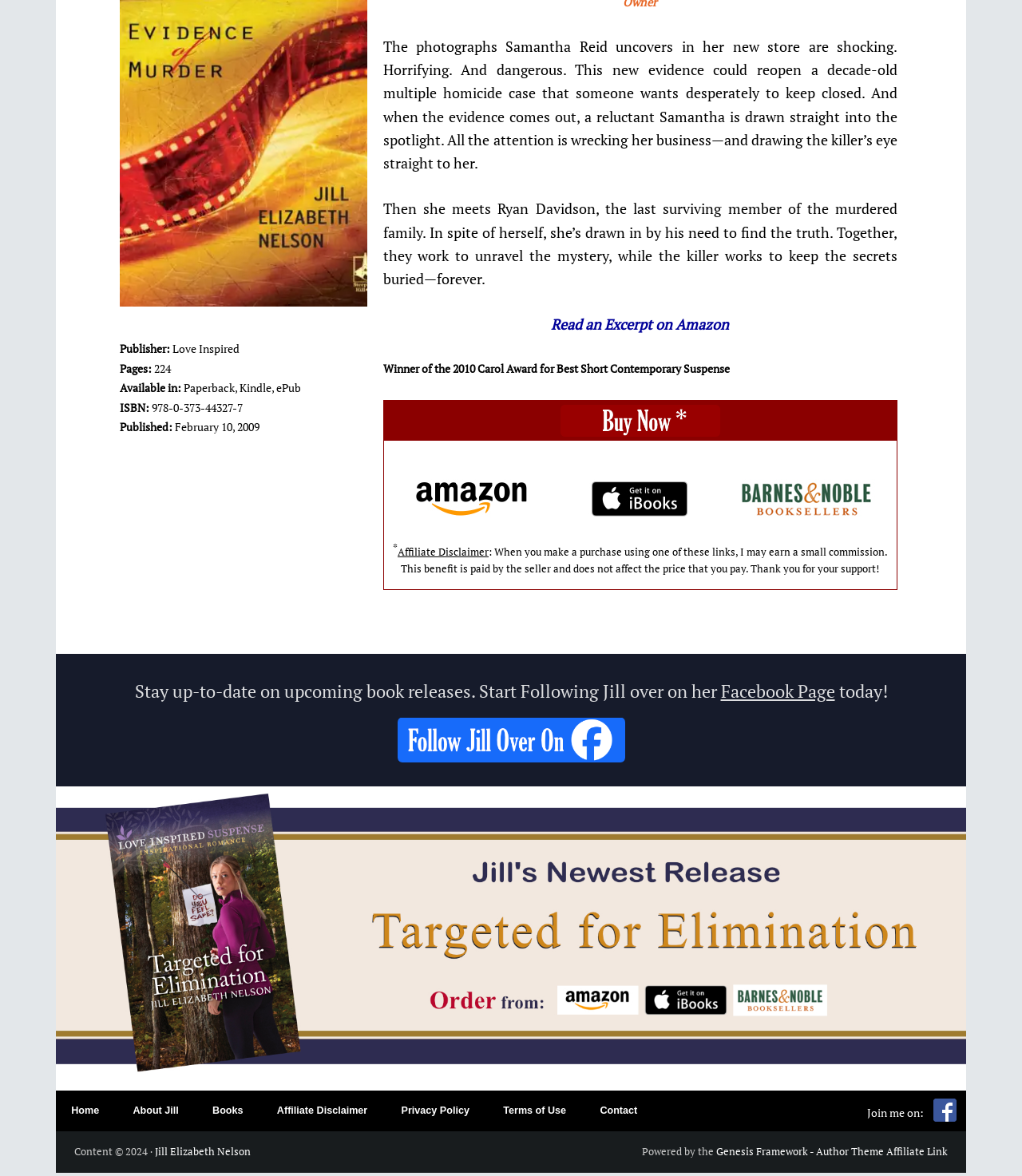Locate the bounding box of the UI element described by: "Privacy Policy" in the given webpage screenshot.

[0.378, 0.927, 0.474, 0.962]